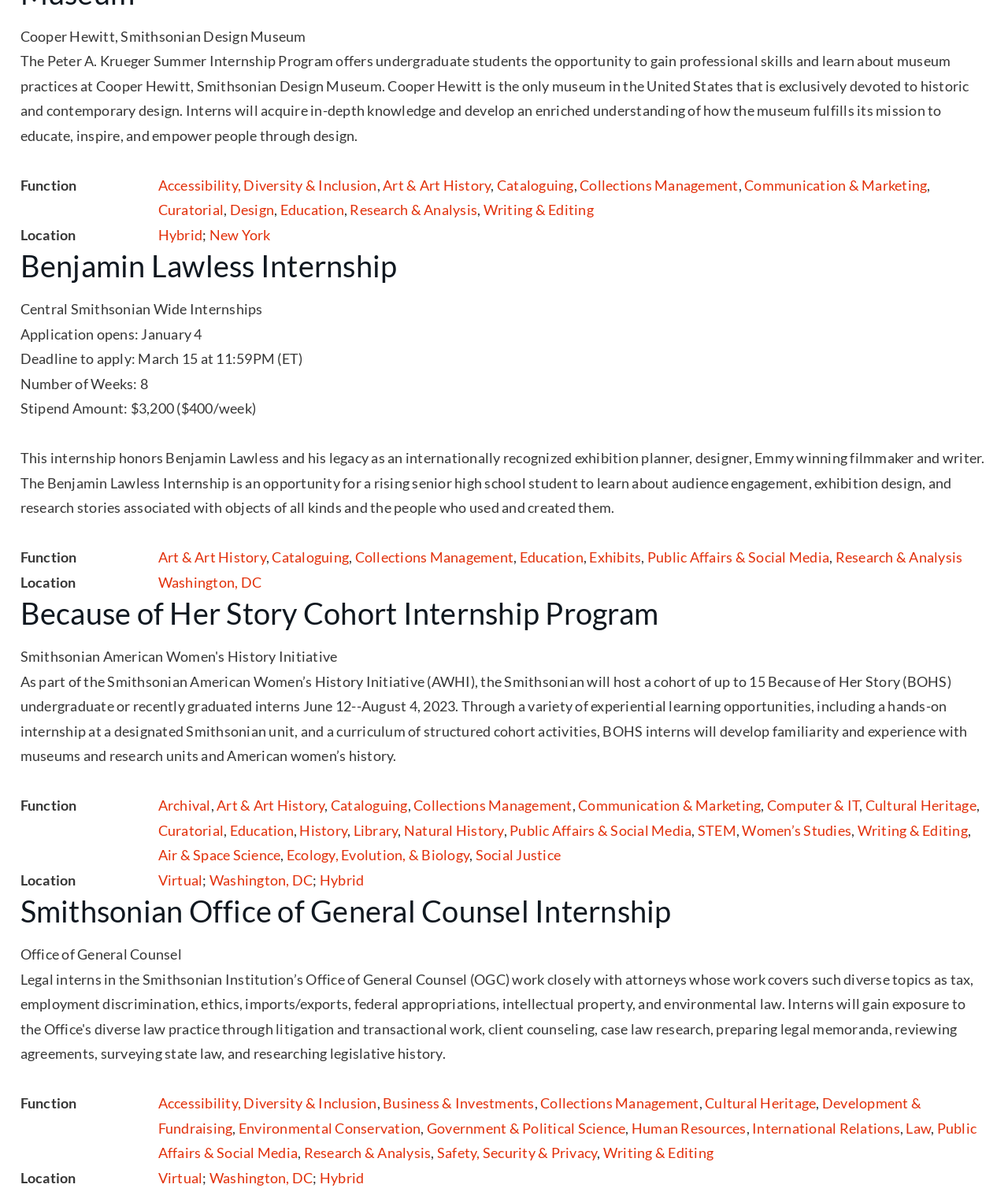Determine the bounding box coordinates of the area to click in order to meet this instruction: "Click on the 'Art & Art History' link".

[0.157, 0.462, 0.264, 0.477]